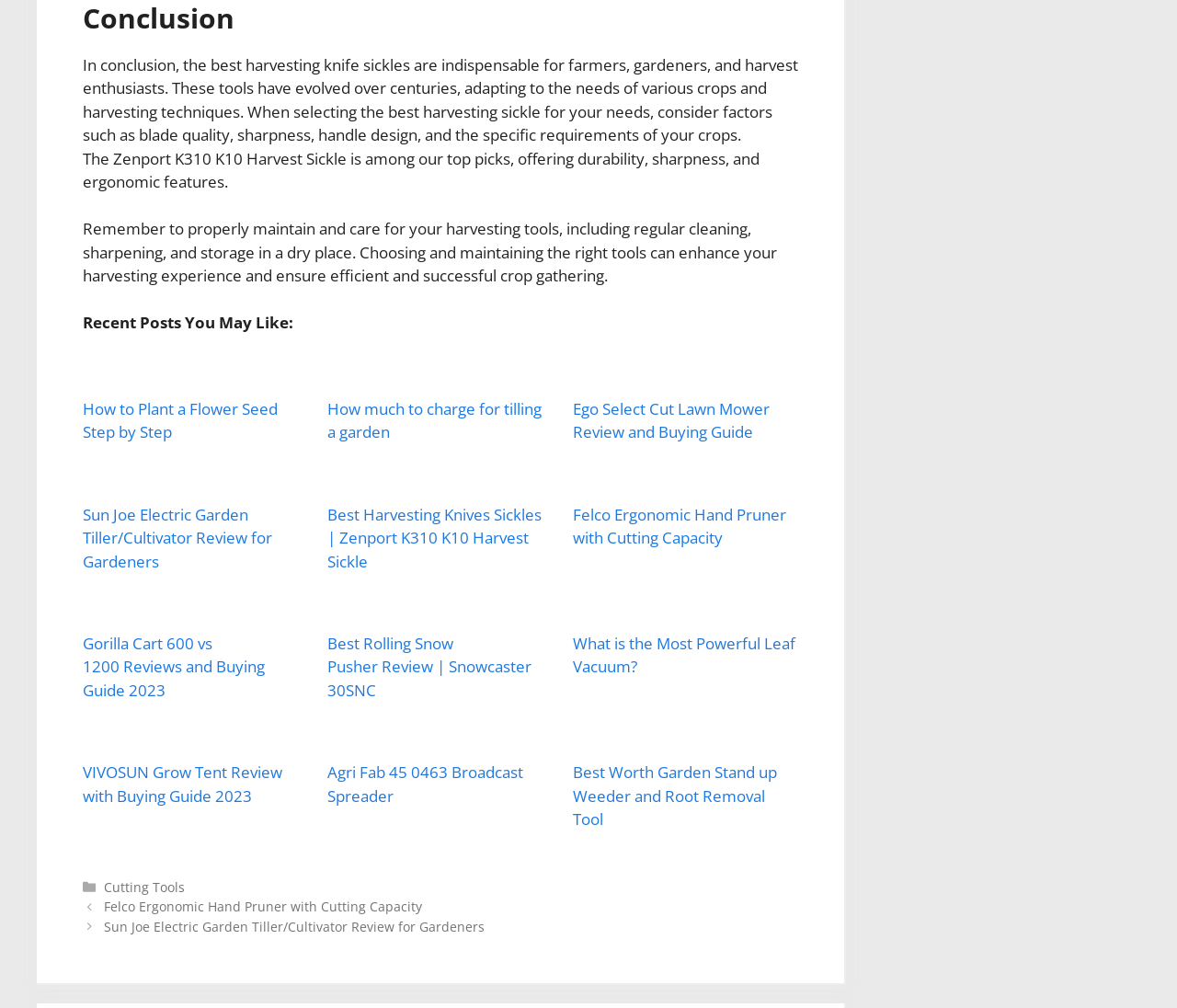Provide your answer in one word or a succinct phrase for the question: 
What is the main topic of this webpage?

Harvesting knives sickles